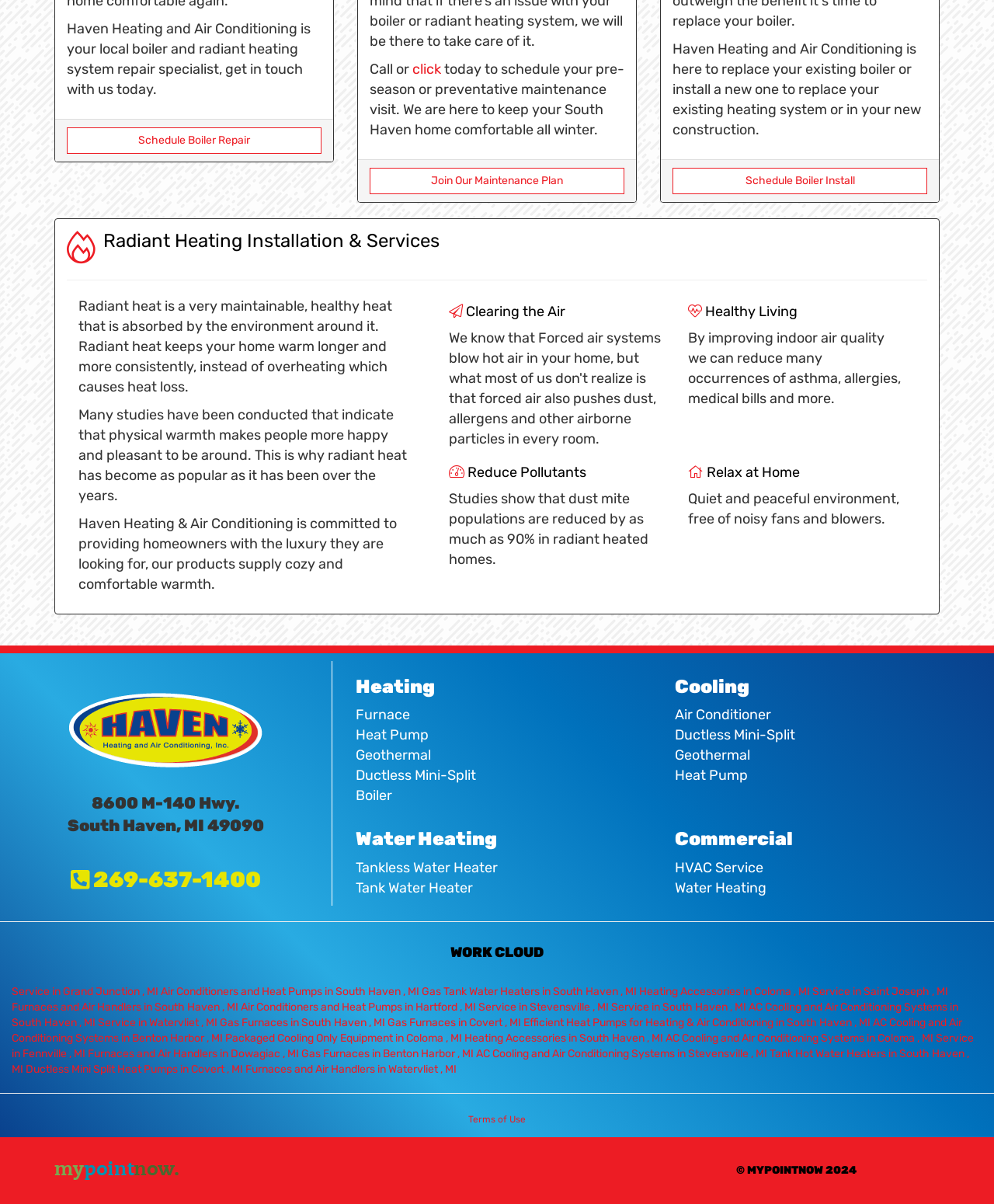Locate the bounding box coordinates of the clickable area needed to fulfill the instruction: "Join Our Maintenance Plan".

[0.372, 0.139, 0.628, 0.161]